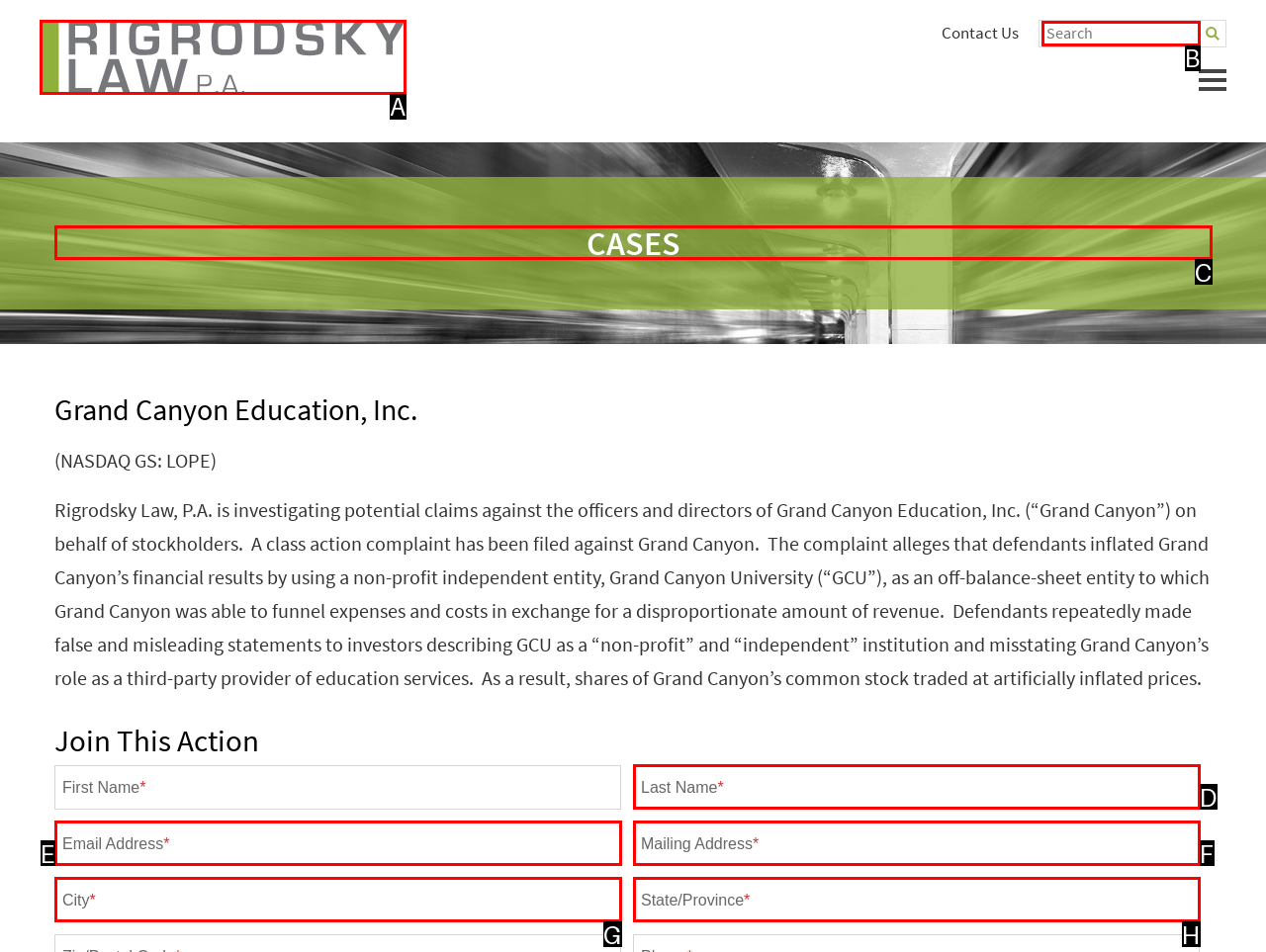Determine the appropriate lettered choice for the task: Search for something. Reply with the correct letter.

B